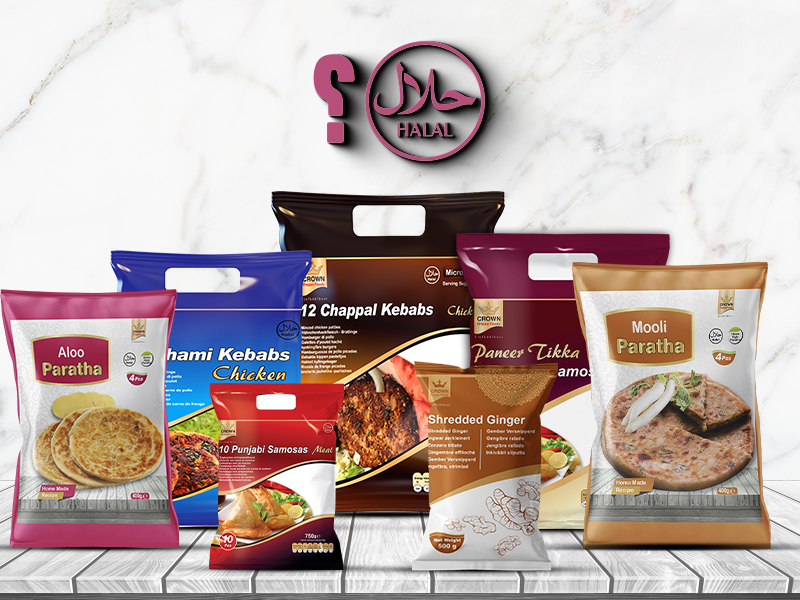How many types of kebabs are shown?
Provide a concise answer using a single word or phrase based on the image.

2